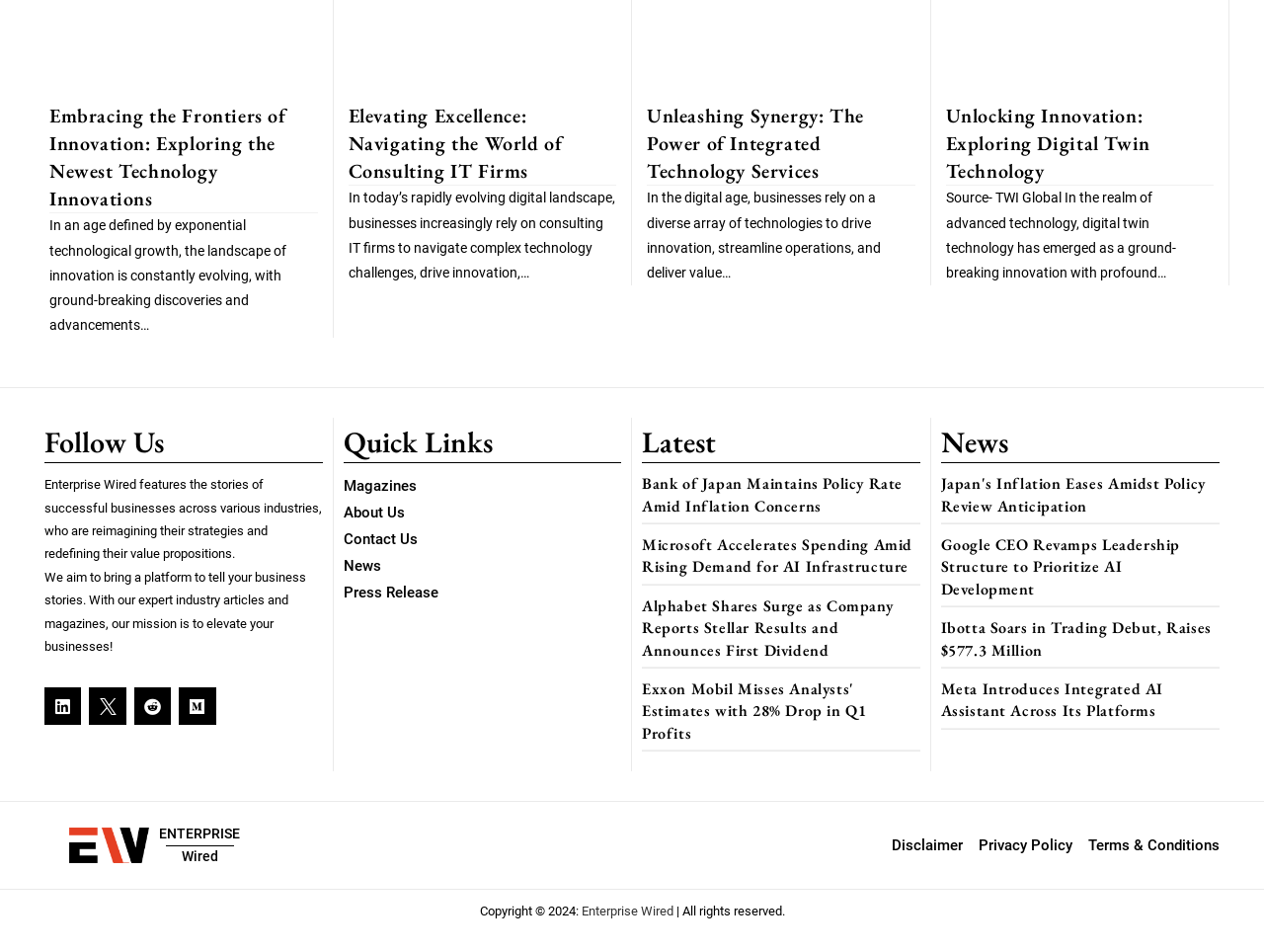Find the bounding box coordinates for the area you need to click to carry out the instruction: "Go to the Magazines page". The coordinates should be four float numbers between 0 and 1, indicated as [left, top, right, bottom].

[0.271, 0.497, 0.491, 0.525]